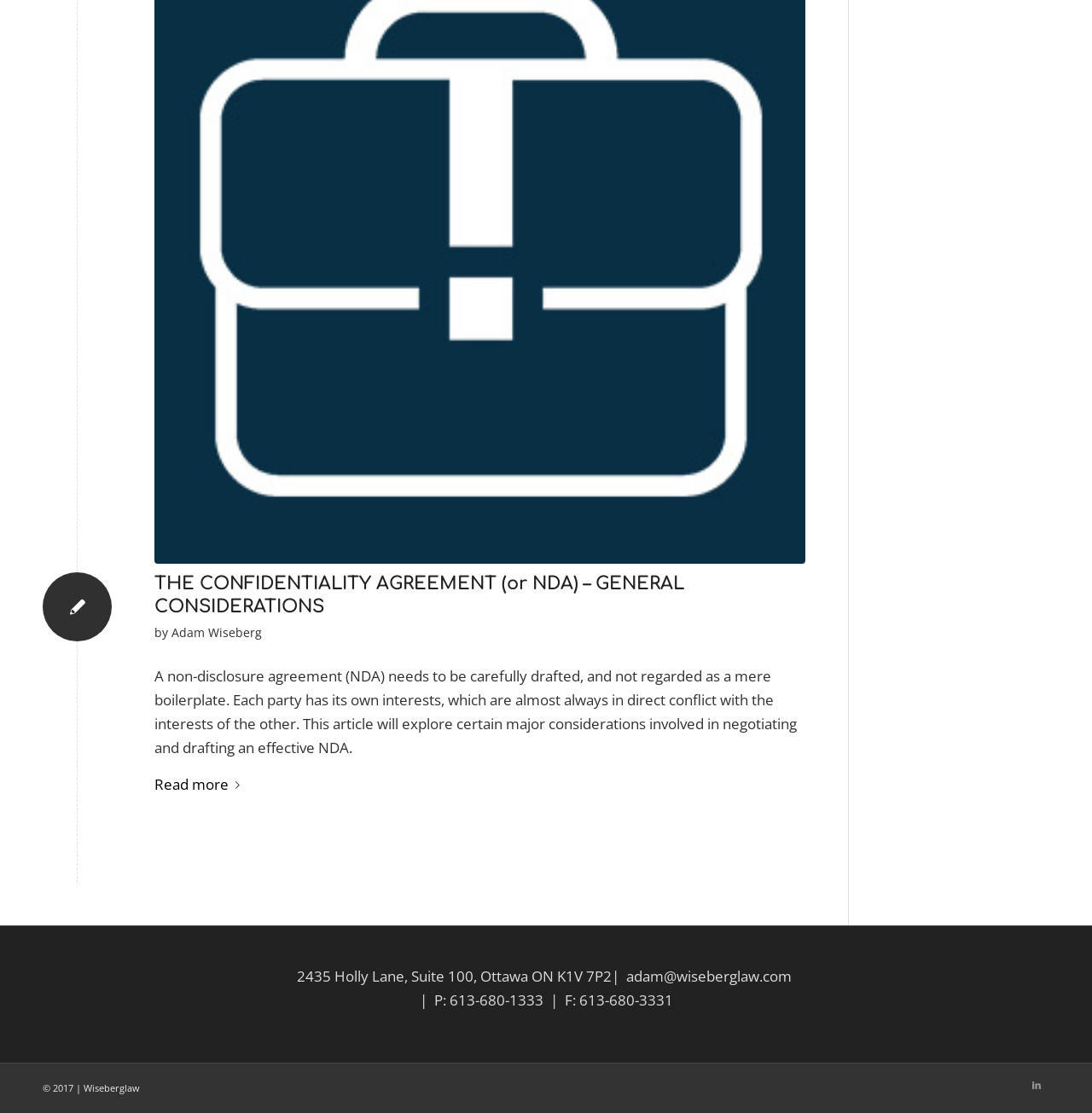Calculate the bounding box coordinates for the UI element based on the following description: "Adam Wiseberg". Ensure the coordinates are four float numbers between 0 and 1, i.e., [left, top, right, bottom].

[0.157, 0.561, 0.24, 0.576]